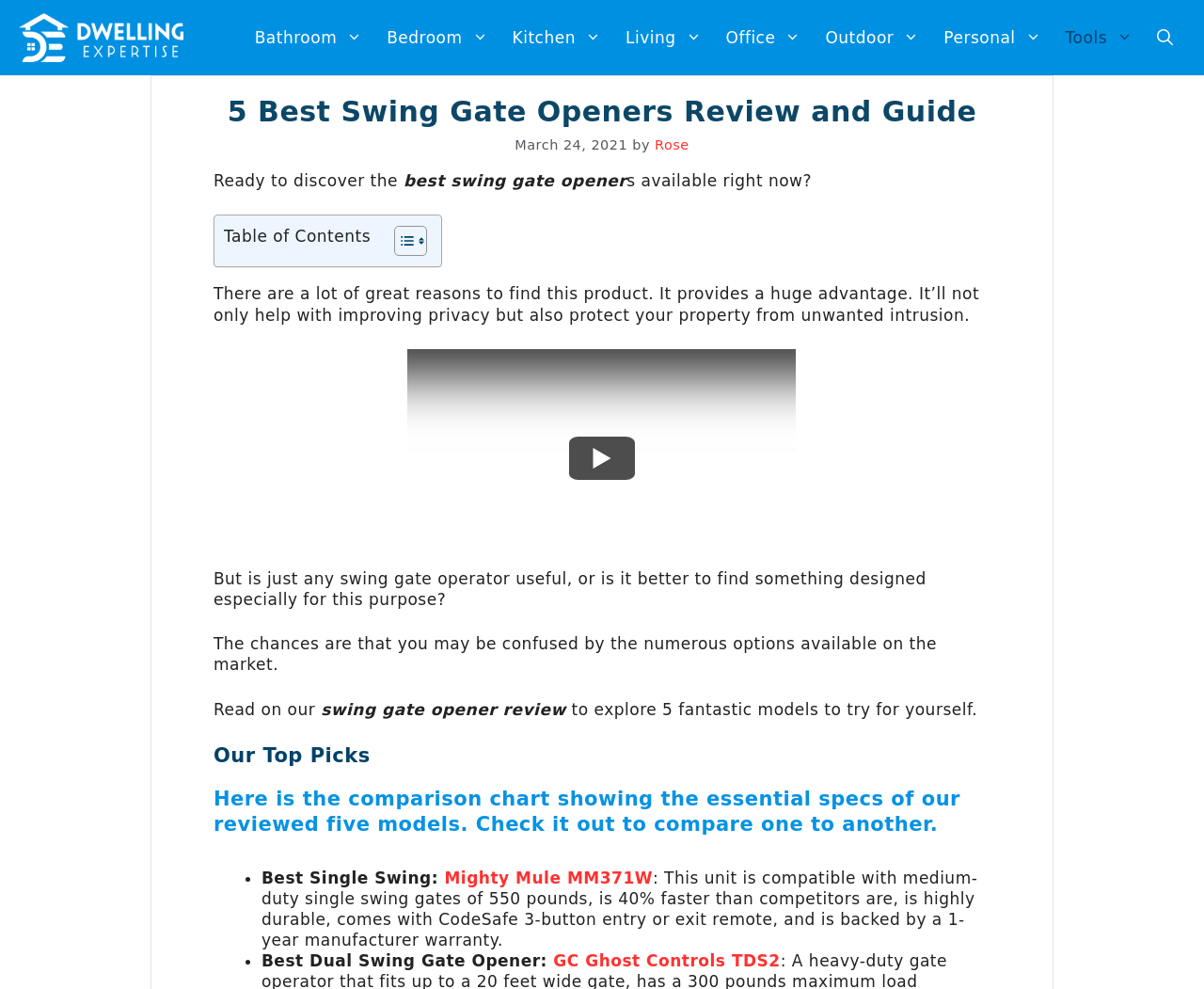Please find the bounding box coordinates of the clickable region needed to complete the following instruction: "Toggle the Table of Content". The bounding box coordinates must consist of four float numbers between 0 and 1, i.e., [left, top, right, bottom].

[0.316, 0.228, 0.351, 0.26]